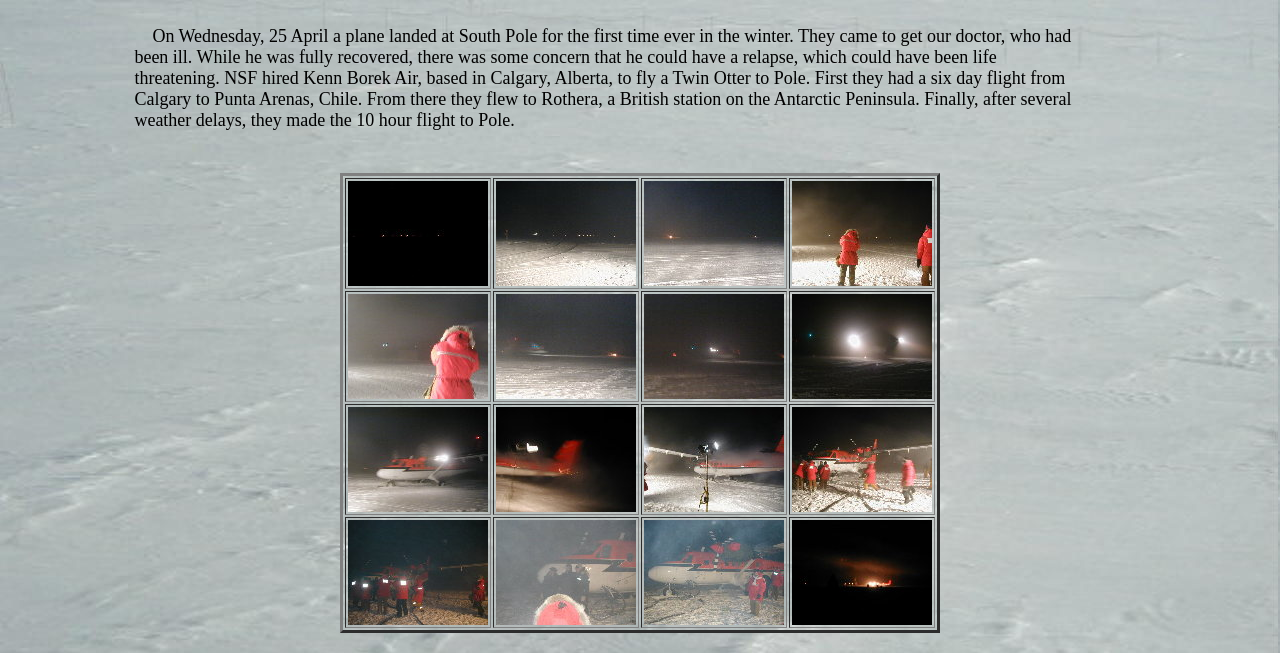Create a detailed narrative of the webpage’s visual and textual elements.

The webpage is about South Pole photos and a medevac event. At the top, there is a brief description of the medevac event, which occurred on Wednesday, April 25, when a plane landed at the South Pole for the first time in winter to evacuate a doctor who had been ill.

Below the description, there is a table with 12 images, arranged in three rows of four images each. The images are evenly spaced and take up most of the webpage. Each image is a link, and they are all roughly the same size. The images are positioned in the middle of the webpage, with some empty space above and below them.